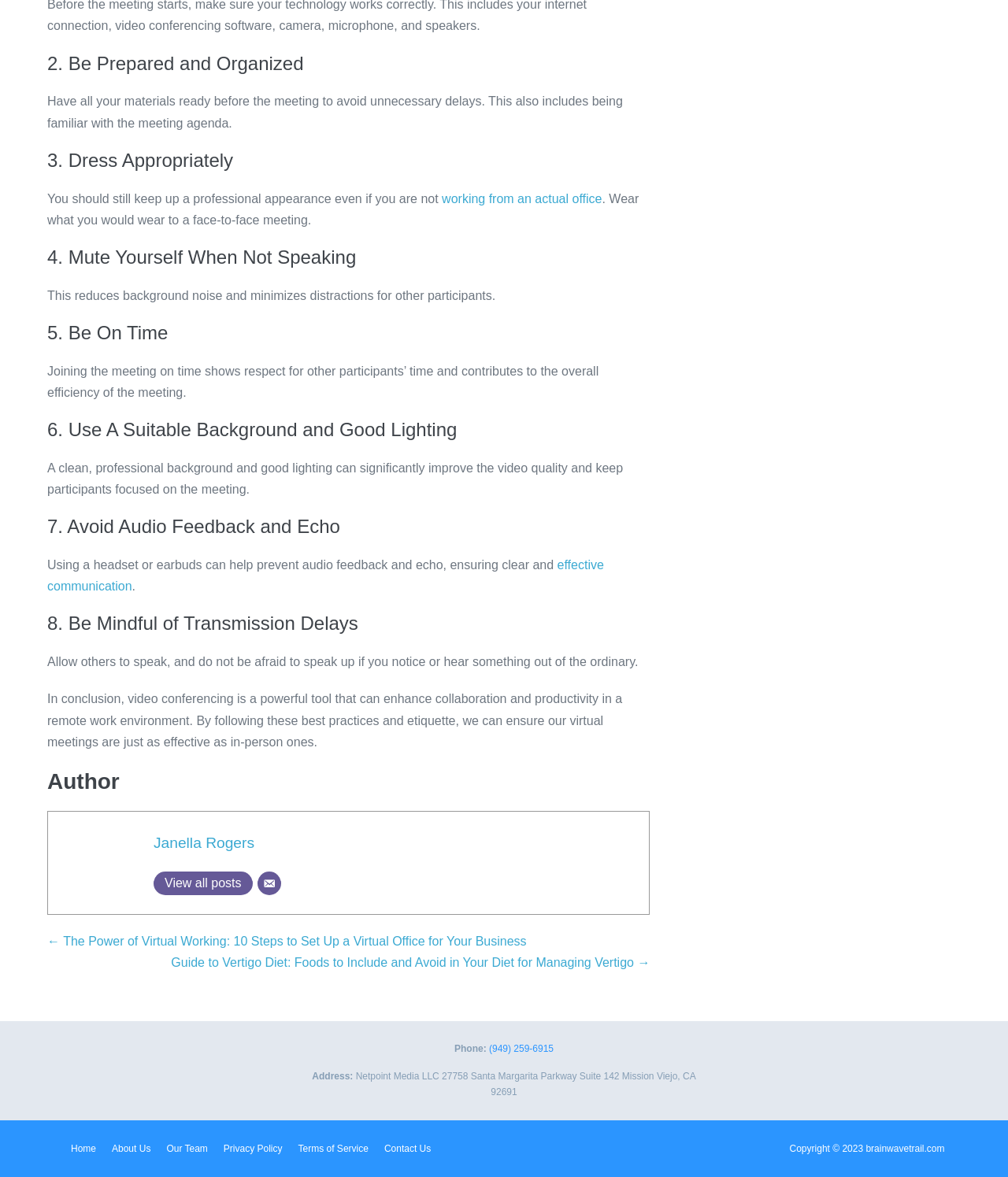Please specify the coordinates of the bounding box for the element that should be clicked to carry out this instruction: "Read the article about the power of virtual working". The coordinates must be four float numbers between 0 and 1, formatted as [left, top, right, bottom].

[0.047, 0.794, 0.522, 0.806]